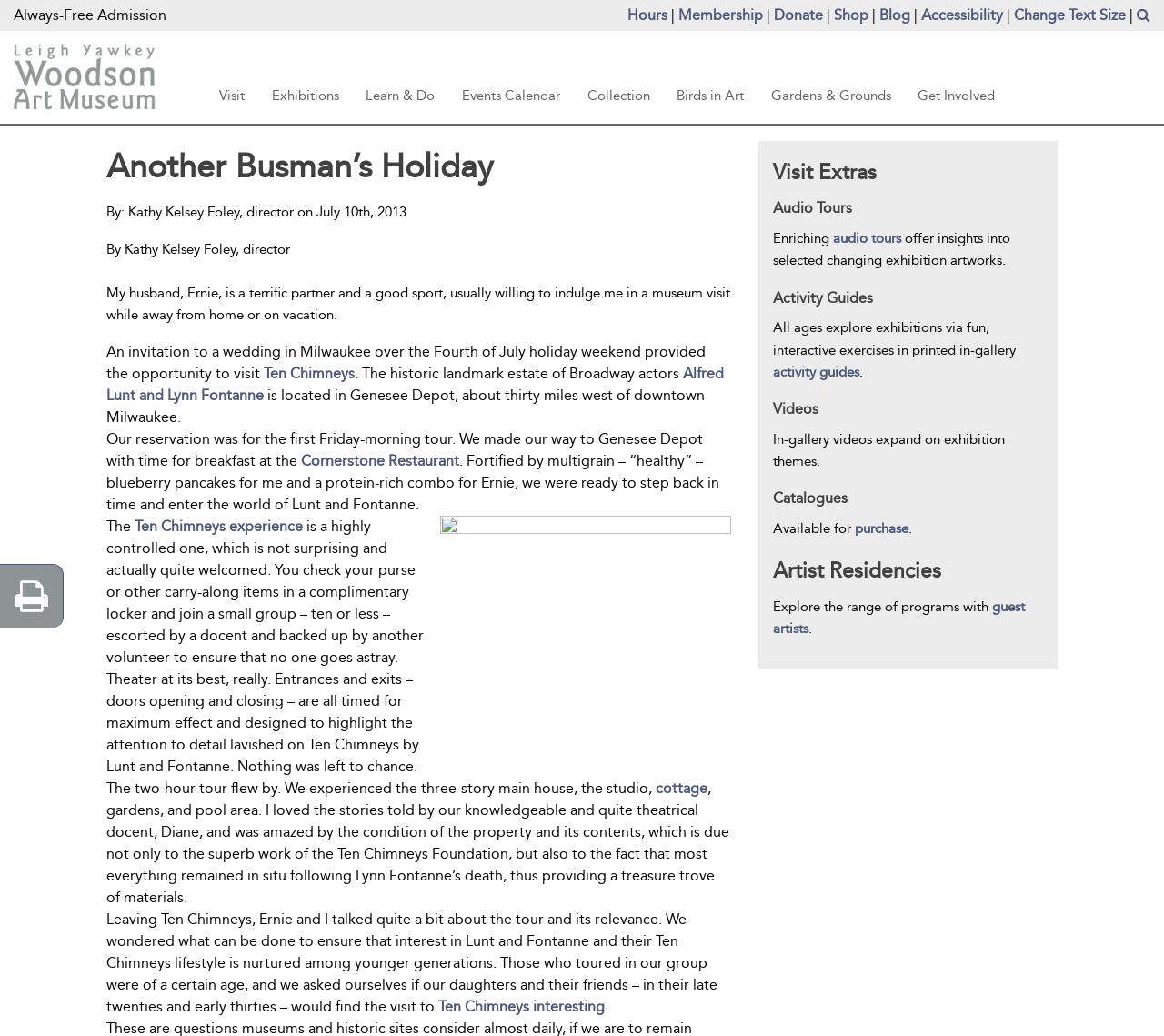Explain the webpage's layout and main content in detail.

The webpage is about the Leigh Yawkey Woodson Art Museum, with a focus on a blog post titled "Another Busman's Holiday" by Kathy Kelsey Foley, director. At the top of the page, there is a navigation menu with links to "Hours", "Membership", "Donate", "Shop", "Blog", and "Accessibility". Below this menu, there is a horizontal menu bar with options like "Visit", "Exhibitions", "Learn & Do", "Events Calendar", "Collection", "Birds in Art", "Gardens & Grounds", and "Get Involved".

The main content of the page is the blog post, which is divided into several sections. The first section is an introduction to the post, written by Kathy Kelsey Foley, director. Below this, there is a section about a visit to the Ten Chimneys historic landmark estate of Broadway actors Alfred Lunt and Lynn Fontanne. The text describes the experience of visiting the estate, including the guided tour and the condition of the property and its contents.

There are several links throughout the text, including one to "Ten Chimneys" and another to "Cornerstone Restaurant". There is also an image on the page, although its content is not specified.

To the right of the main content, there is a complementary section with several headings, including "Visit Extras", "Audio Tours", "Activity Guides", "Videos", "Catalogues", and "Artist Residencies". Each of these headings has a brief description and a link to more information.

At the very bottom of the page, there is a small icon with a link to an unknown destination.